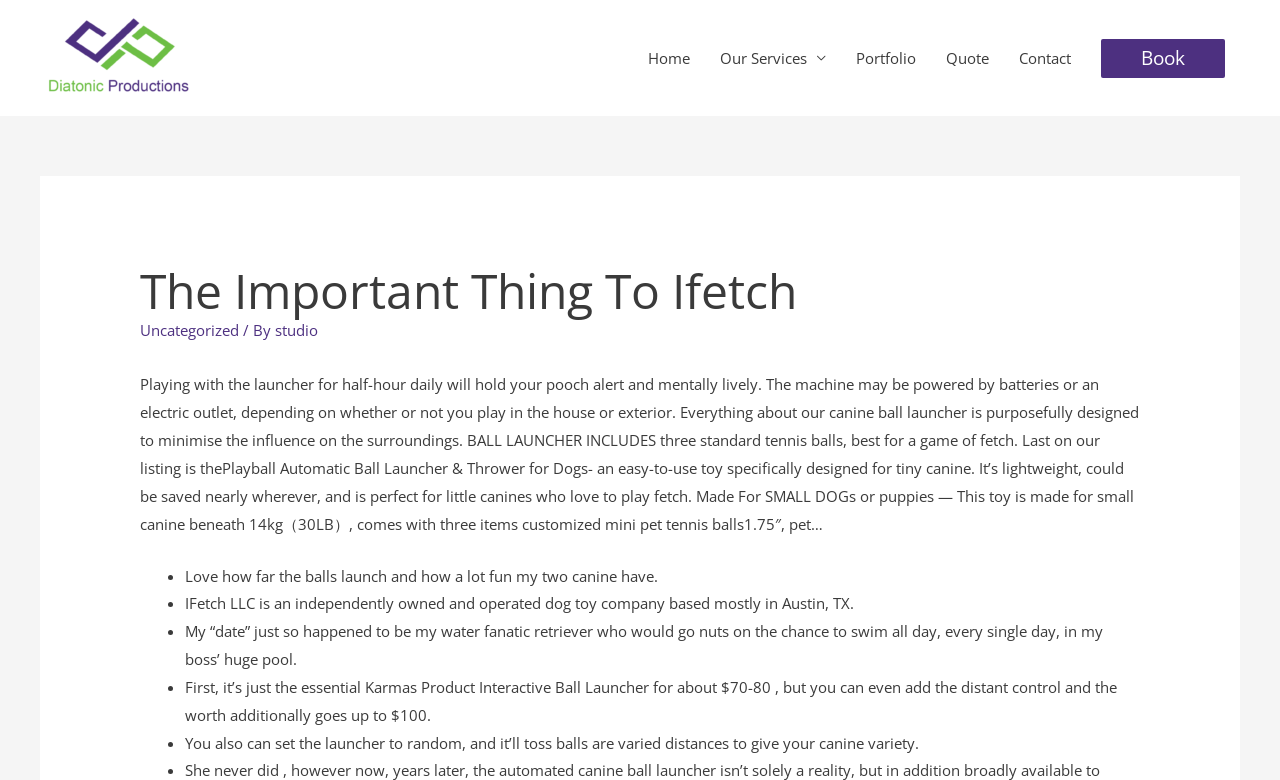Locate the bounding box coordinates of the area where you should click to accomplish the instruction: "Click on the 'Book' link".

[0.86, 0.049, 0.957, 0.099]